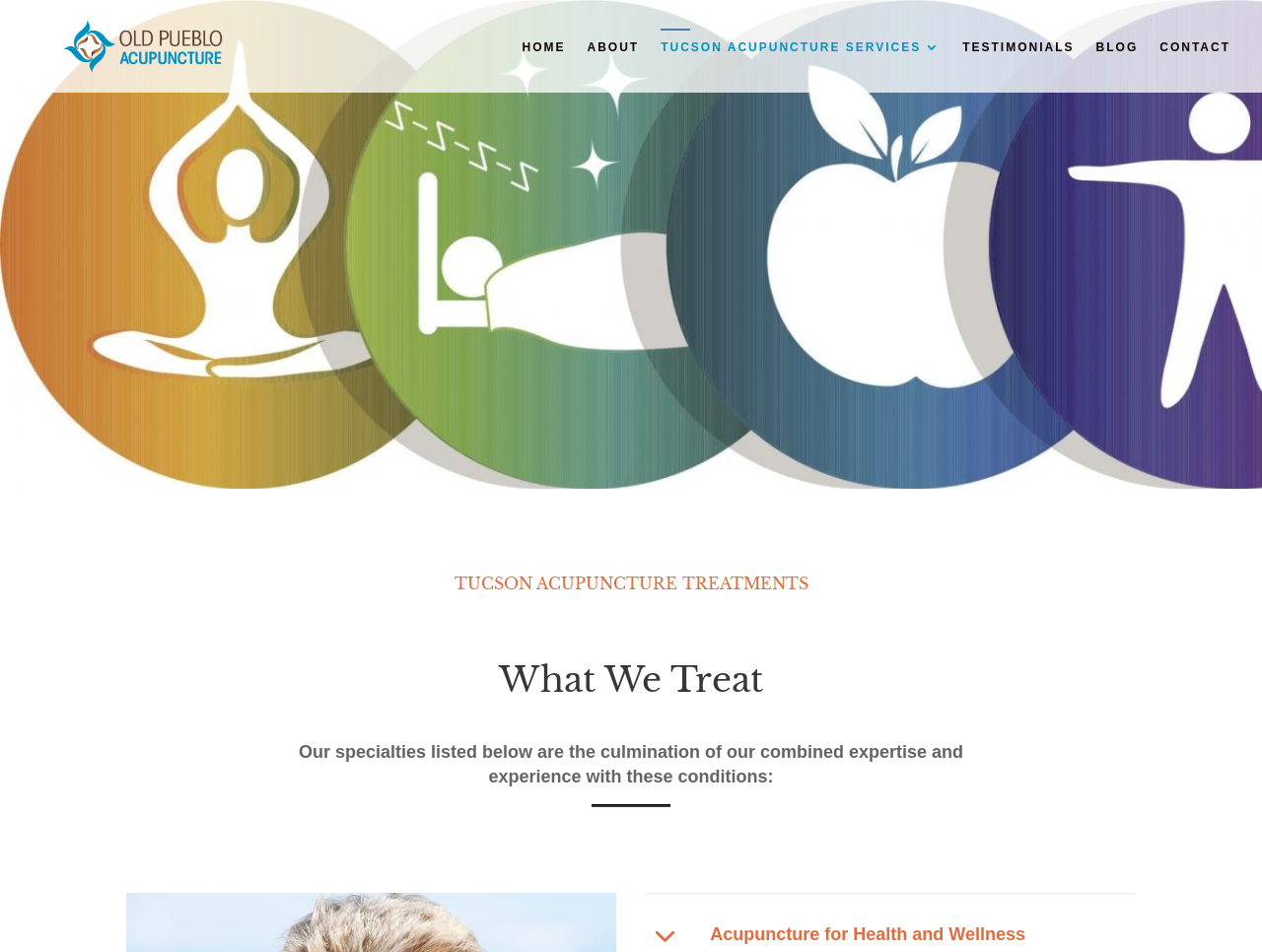What is the first menu item?
Based on the screenshot, answer the question with a single word or phrase.

HOME